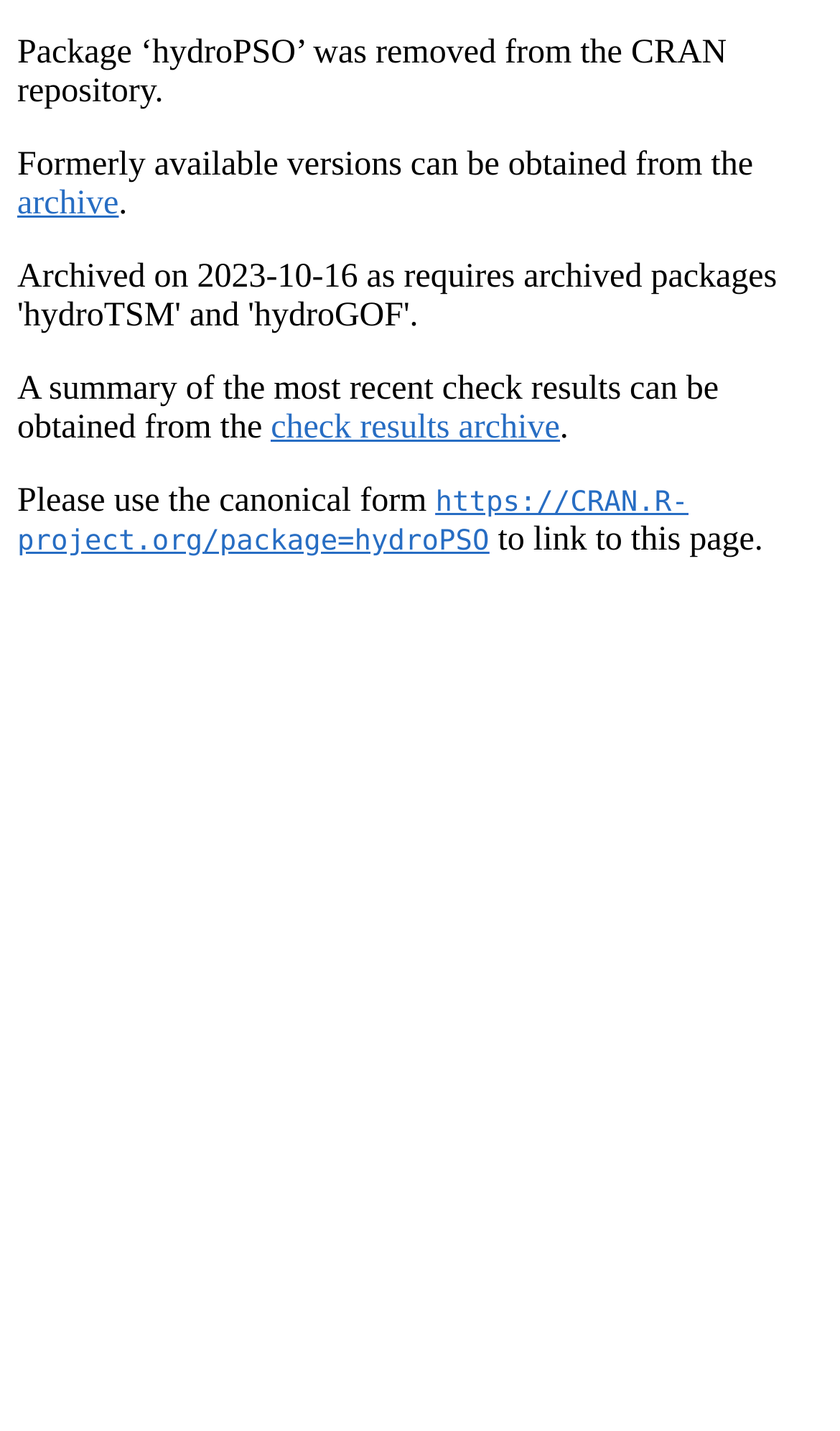Give a concise answer of one word or phrase to the question: 
What happened to the hydroPSO package?

Removed from CRAN repository